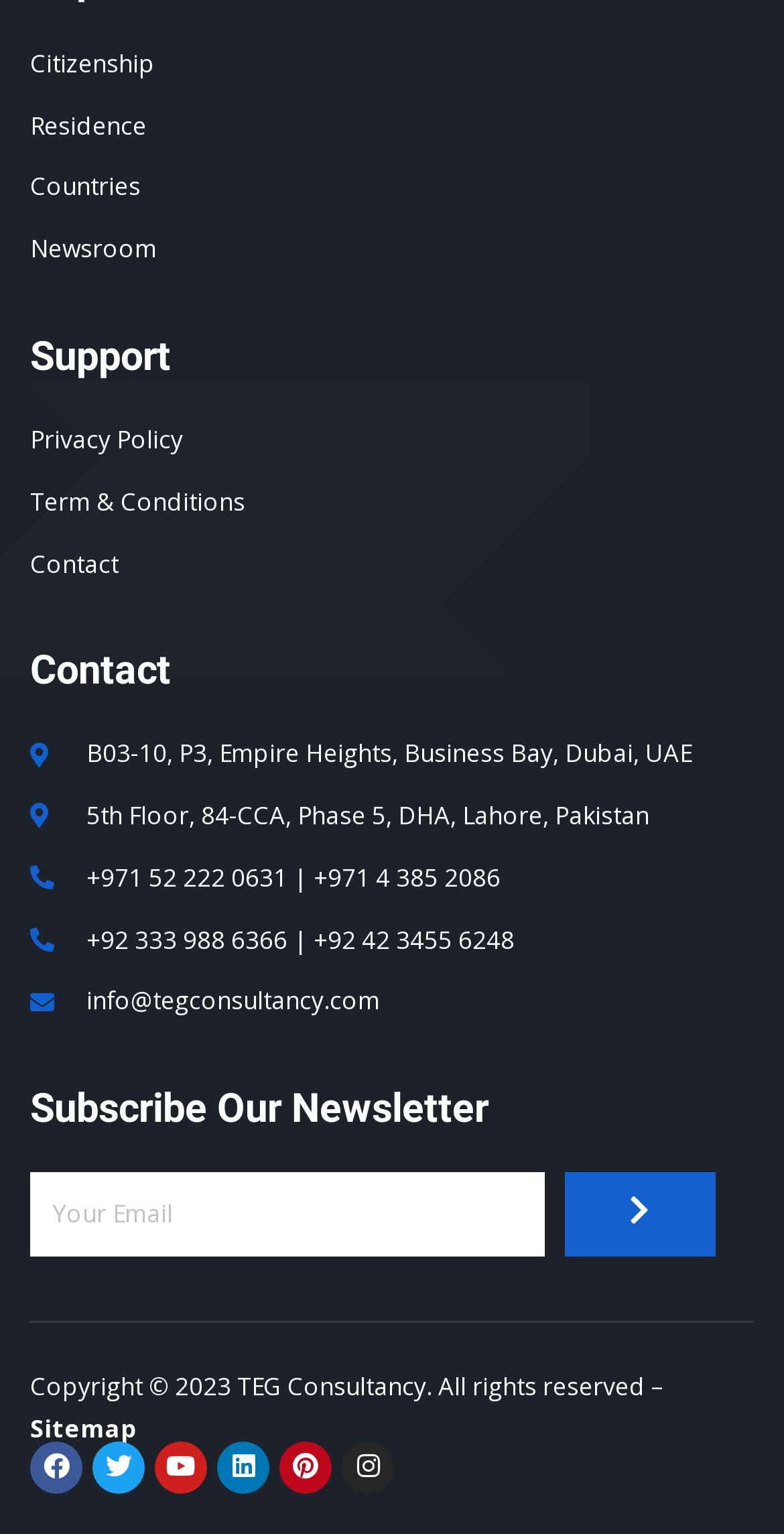What is the purpose of the textbox?
Answer the question based on the image using a single word or a brief phrase.

Enter email